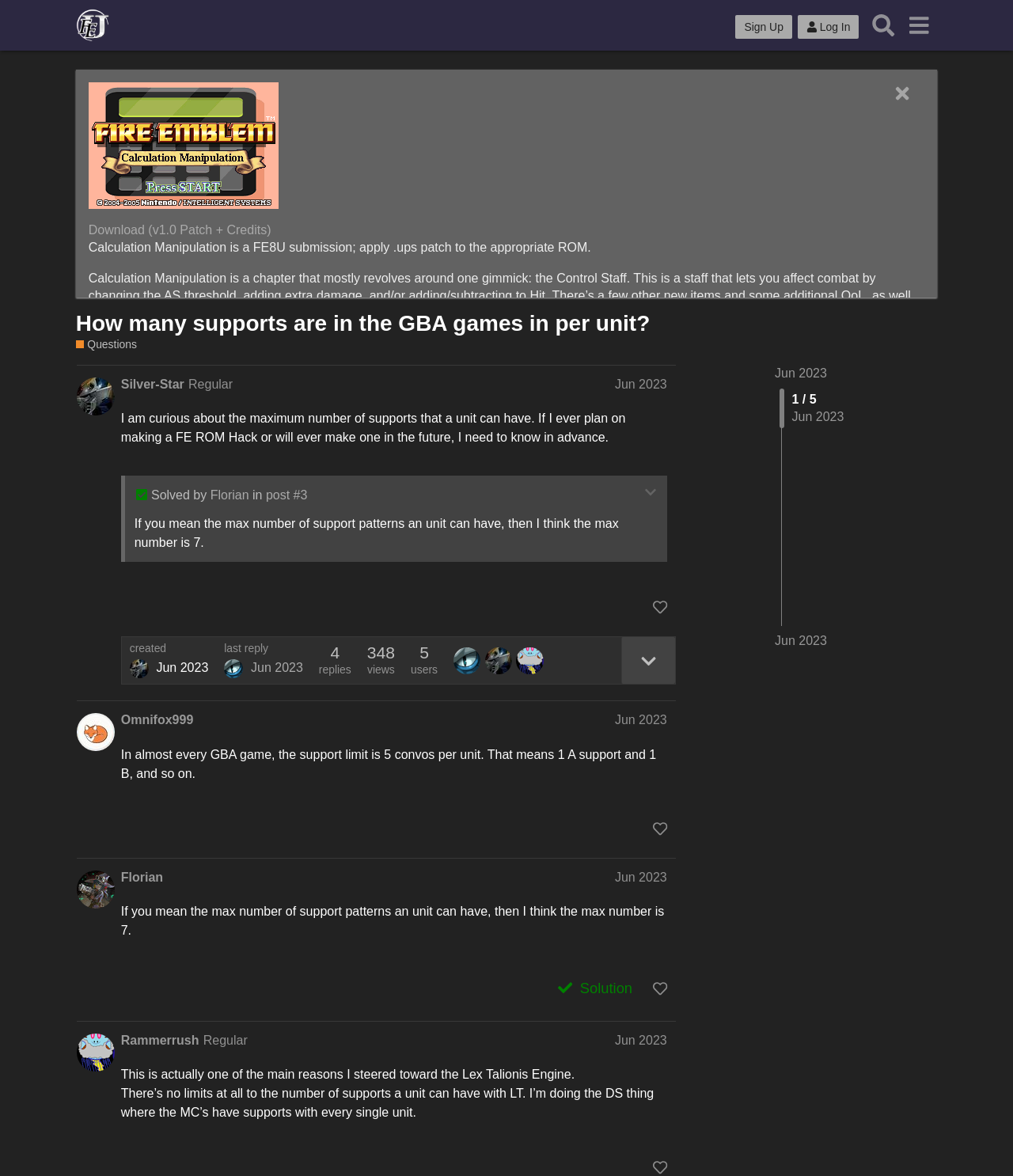Provide a comprehensive description of the webpage.

This webpage is a question and answer forum, specifically a Fire Emblem Universe discussion page. At the top, there is a header with a link to "Fire Emblem Universe" and buttons for "Sign Up", "Log In", "Search", and a menu button. Below the header, there is a title "How many supports are in the GBA games in per unit?" with a link to the question.

The main content of the page is a discussion thread with multiple posts. The first post, by "Silver-Star", asks about the maximum number of supports a unit can have in a Fire Emblem ROM hack. Below the question, there is a solved tag and a quote from the answer.

The answer, by "Florian", is in a blockquote and states that the maximum number of support patterns an unit can have is 7. There are also buttons to like the post, expand or collapse the quote, and a timestamp of when the post was created.

Below the first post, there are additional posts from other users, including "Omnifox999", who provides more information about the support limit in GBA games. Each post has a heading with the user's name and a timestamp, and the content of the post is displayed below.

Throughout the page, there are various links, images, and buttons, including links to user profiles, timestamps, and quotes. There are also indicators of the number of replies, views, and users who have participated in the discussion.